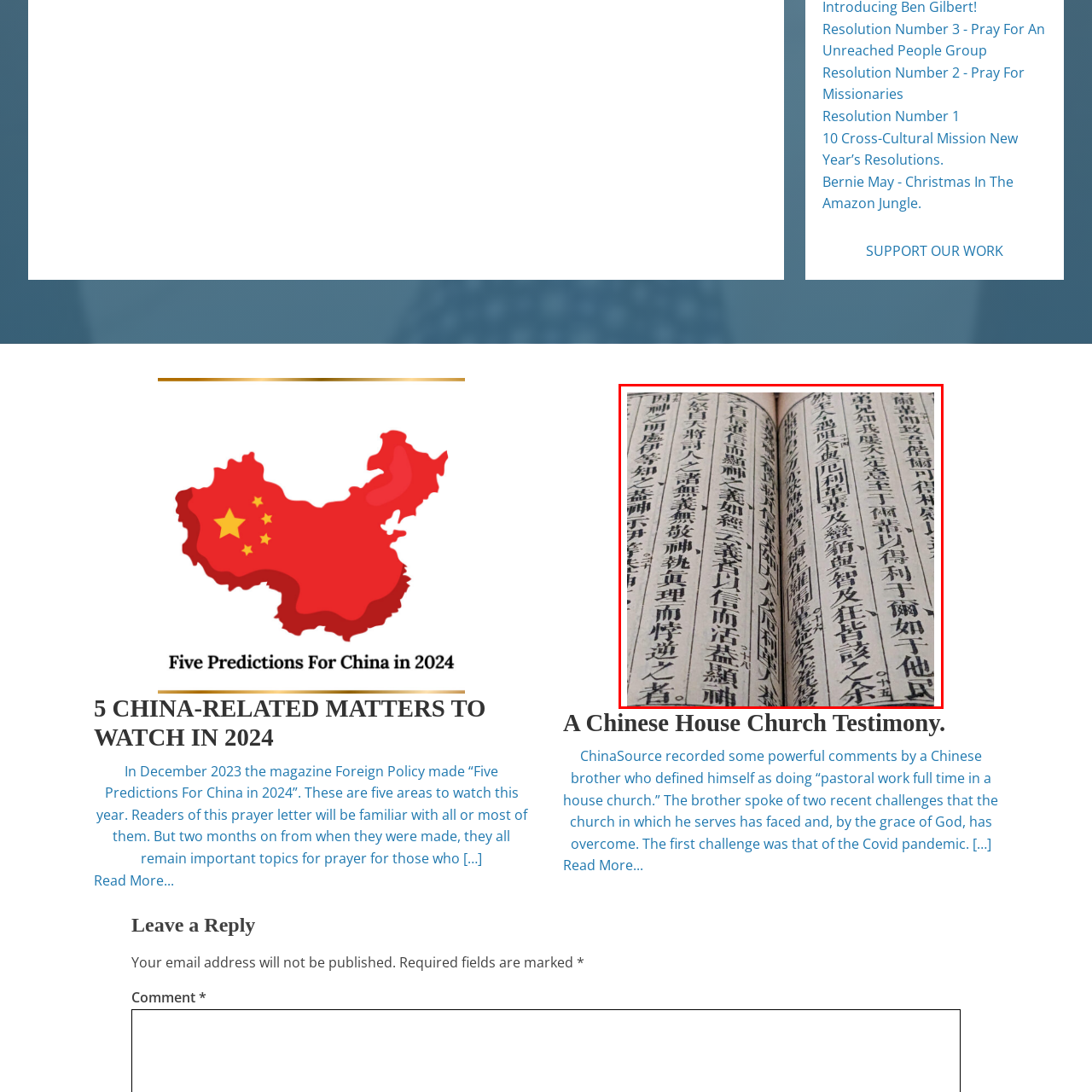Inspect the image surrounded by the red border and give a one-word or phrase answer to the question:
What is the condition of the book?

Well-used